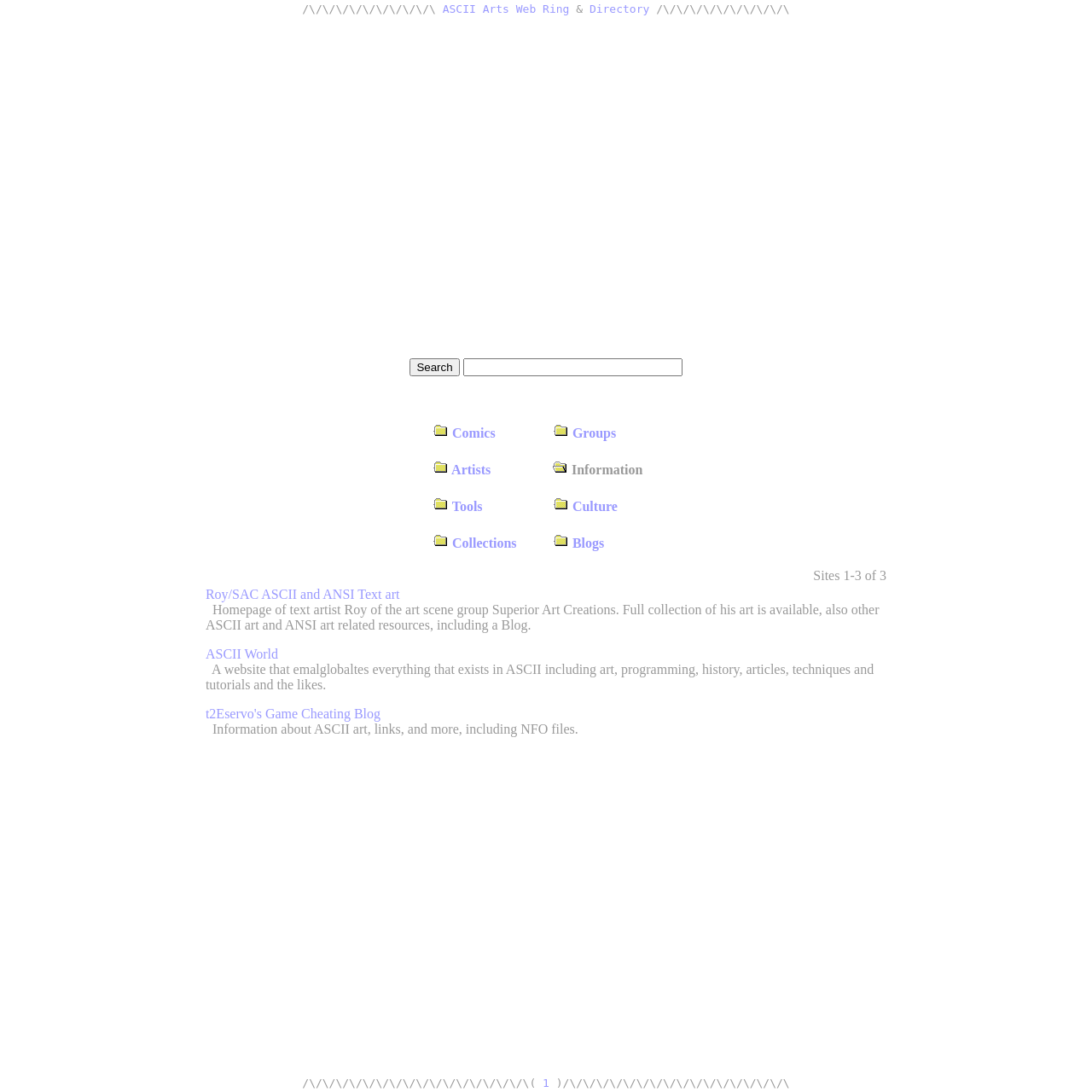Answer the question using only a single word or phrase: 
What categories are listed on the webpage for searching ASCII art?

Comics, Groups, Artists, etc.